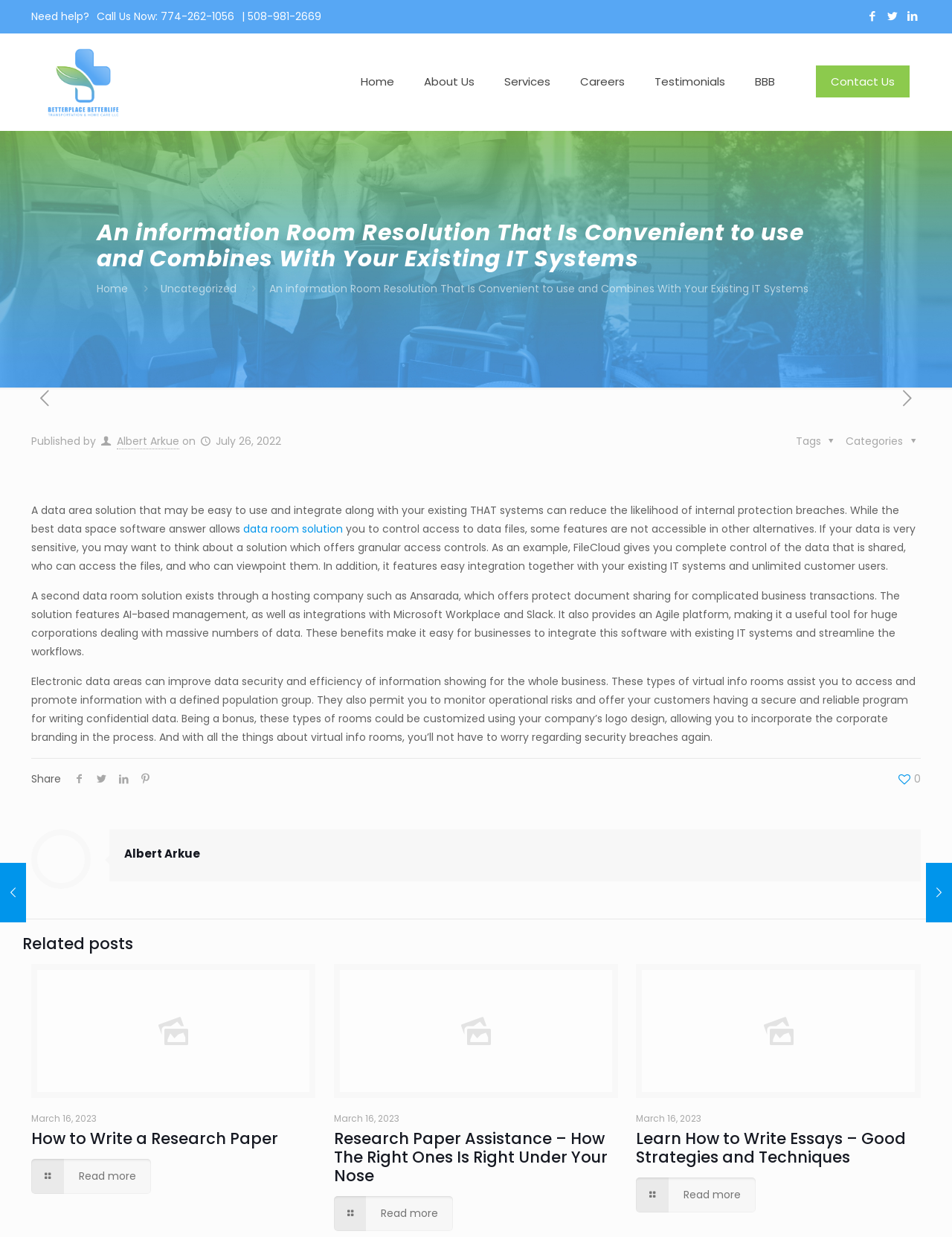What is the category of the article?
Provide an in-depth answer to the question, covering all aspects.

I found the category by looking at the middle of the webpage, where it says 'Home > Uncategorized', which indicates that the article is categorized as 'Uncategorized'.